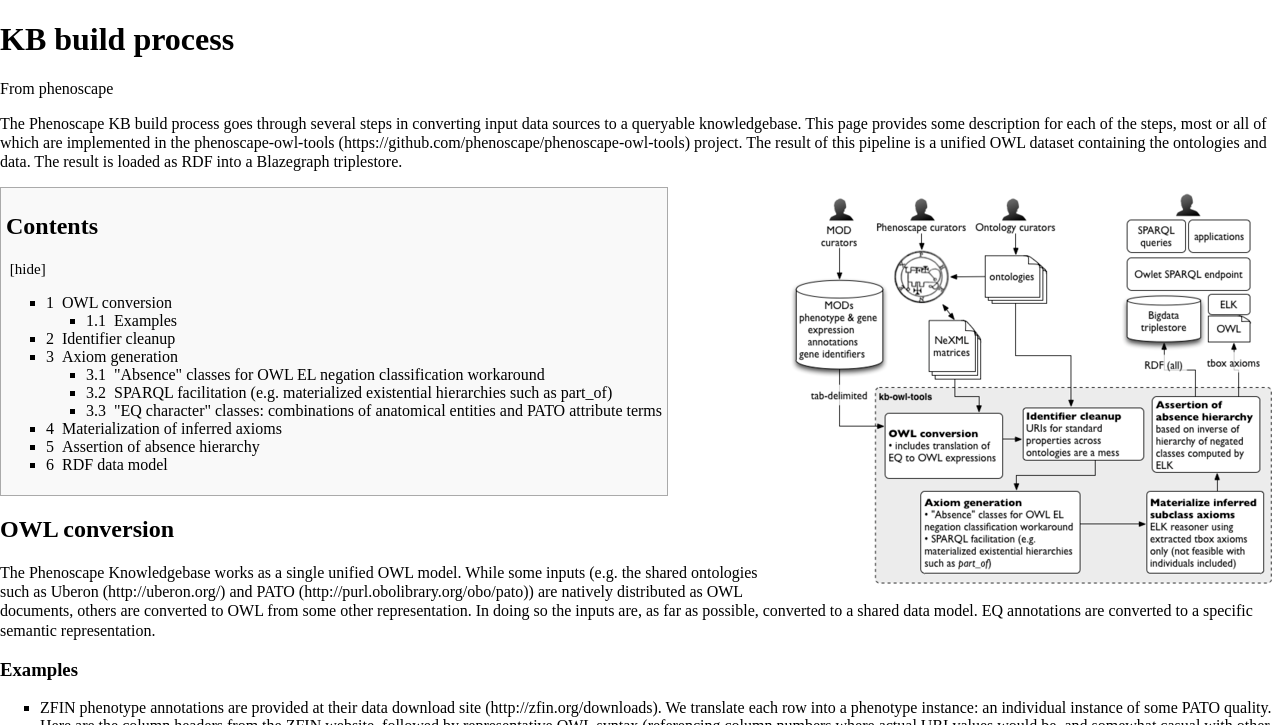Please give a succinct answer using a single word or phrase:
What is the function of the 'phenoscape-owl-tools' project?

Implementing the KB build process